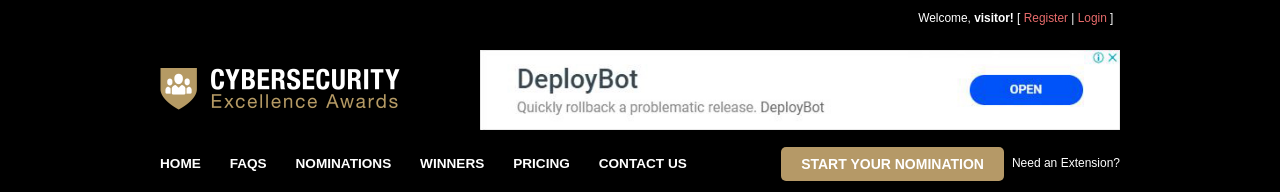What is the purpose of the 'START YOUR NOMINATION' call-to-action?
Please provide a comprehensive answer based on the contents of the image.

The highlighted call-to-action 'START YOUR NOMINATION' emphasizes the importance of participation in the awards process, encouraging visitors to engage with the event and submit their nominations.